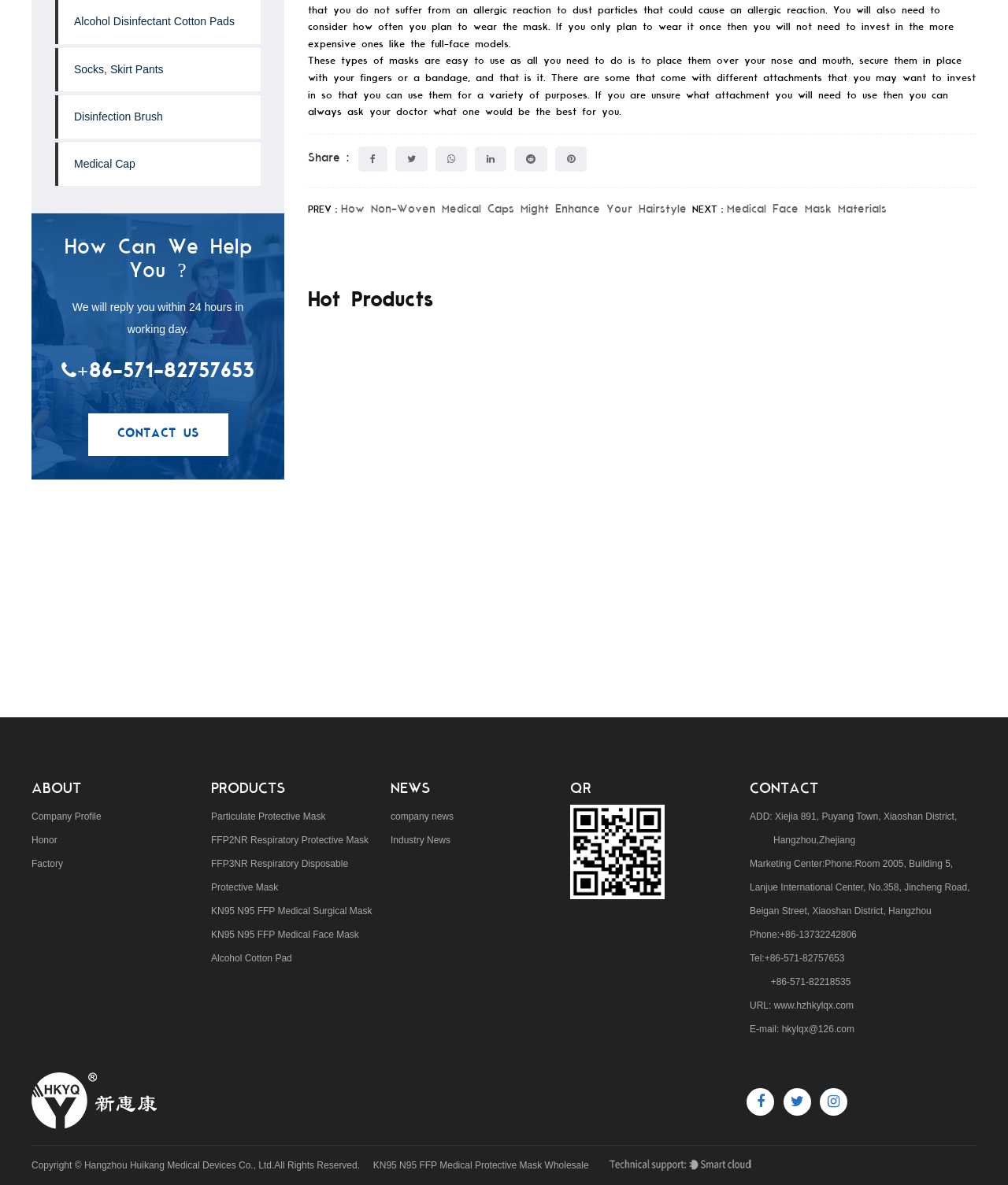Determine the bounding box coordinates of the clickable region to carry out the instruction: "Visit the company profile page".

[0.031, 0.684, 0.101, 0.694]